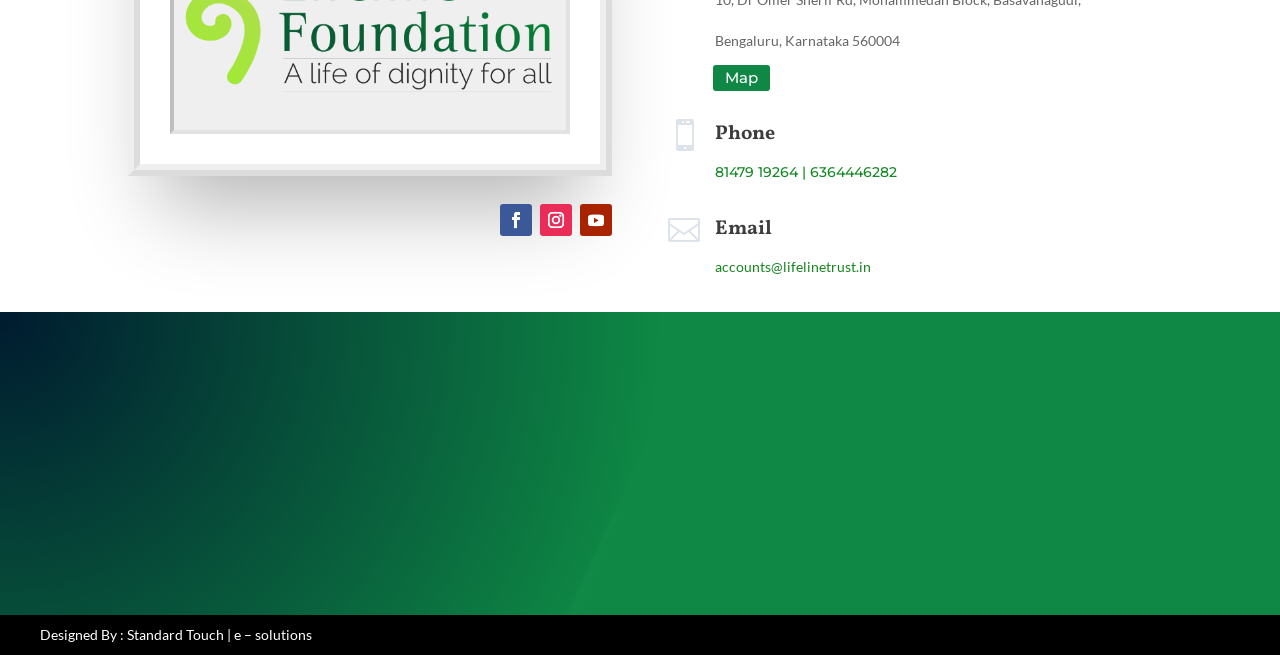Give the bounding box coordinates for the element described by: "Get Involved".

[0.746, 0.811, 0.872, 0.894]